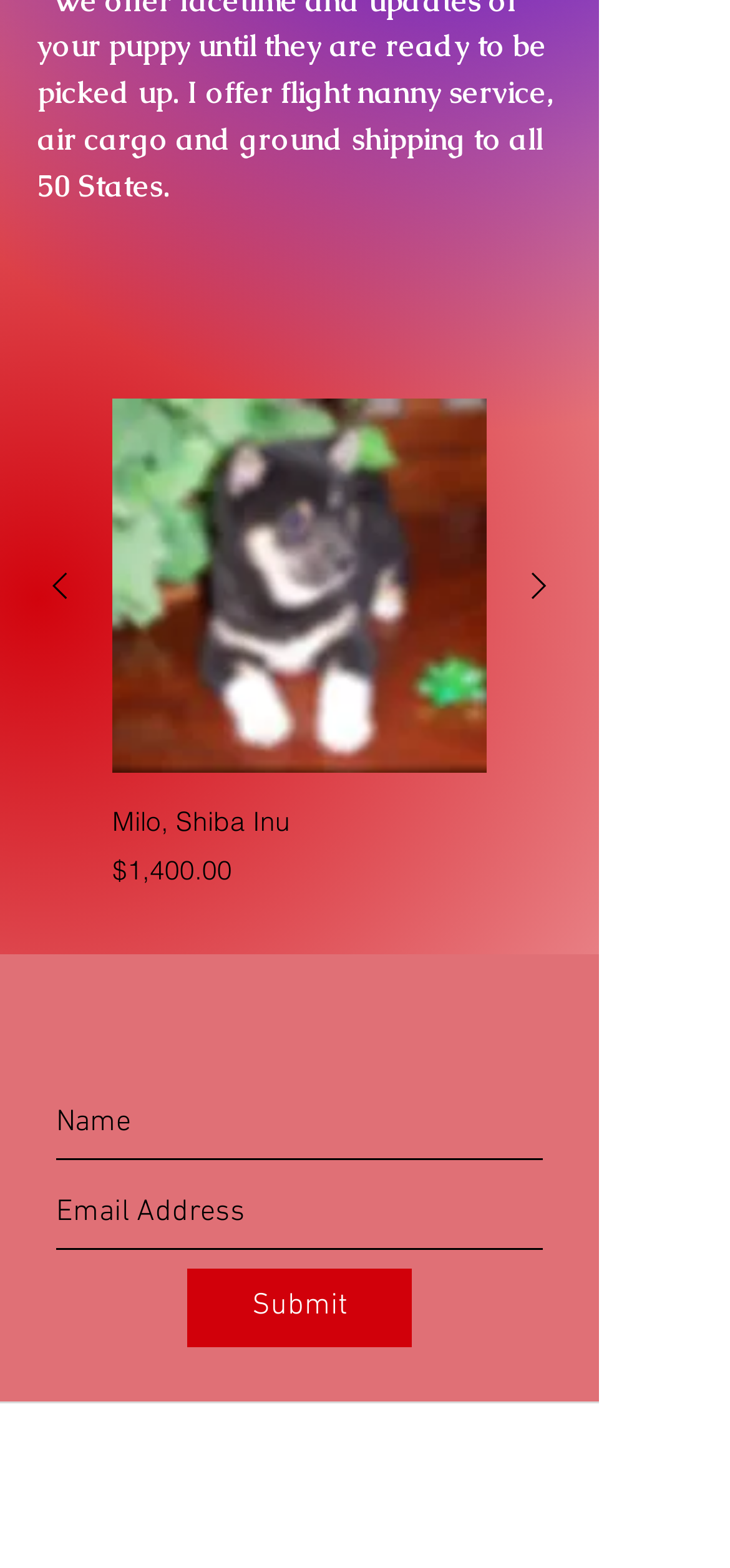Find the bounding box coordinates for the element that must be clicked to complete the instruction: "Submit form". The coordinates should be four float numbers between 0 and 1, indicated as [left, top, right, bottom].

[0.256, 0.809, 0.564, 0.859]